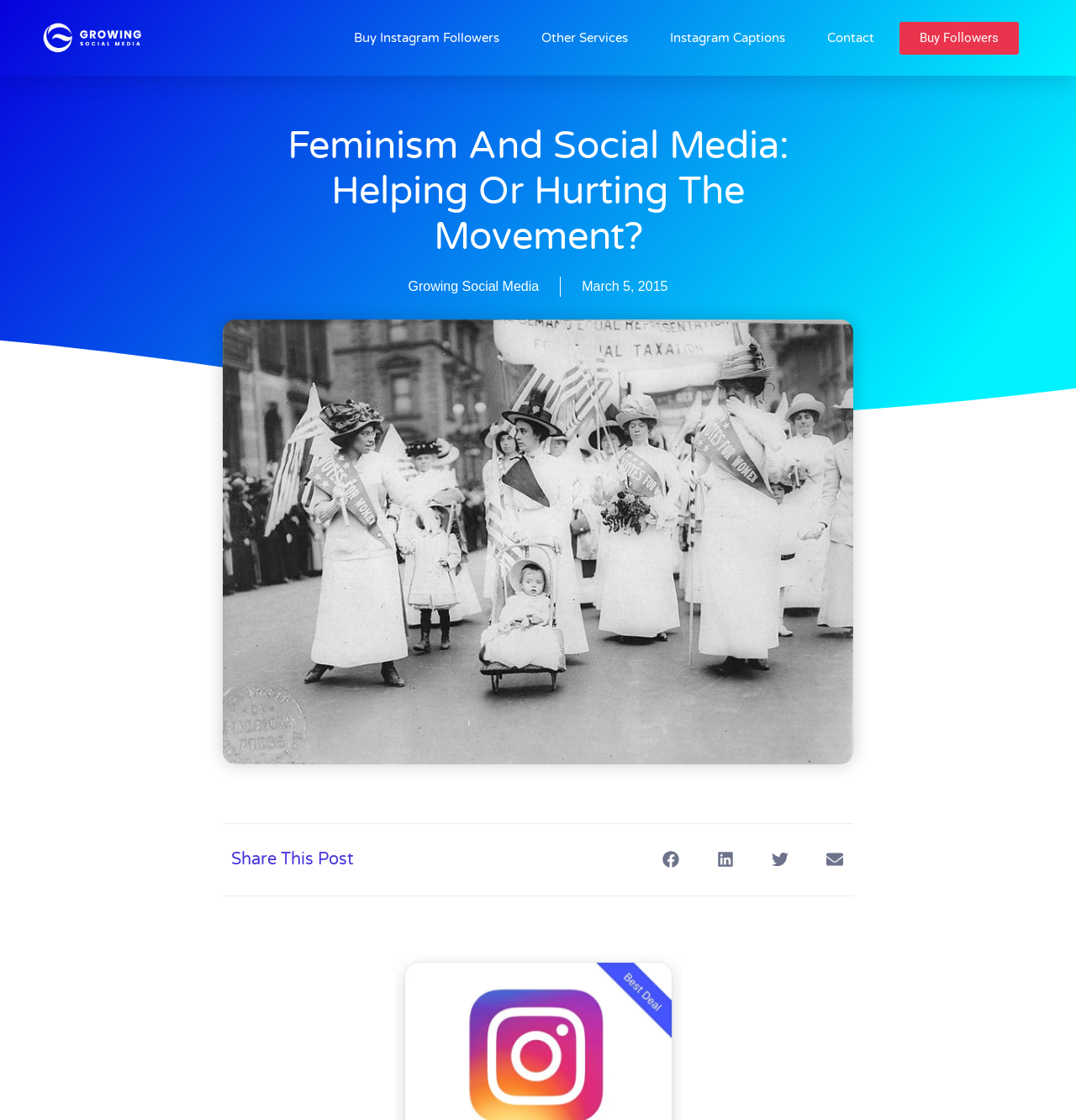Can you find the bounding box coordinates for the UI element given this description: "Instagram Captions"? Provide the coordinates as four float numbers between 0 and 1: [left, top, right, bottom].

[0.623, 0.0, 0.73, 0.068]